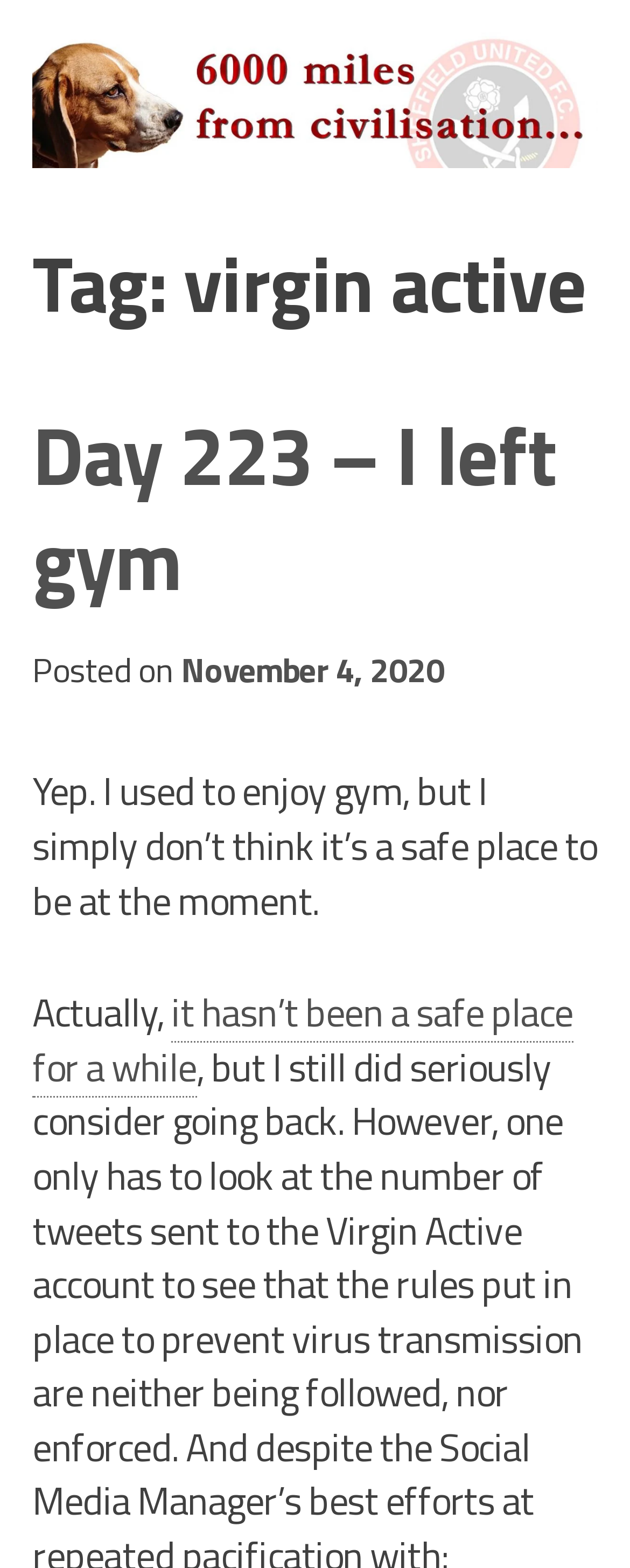What is the author's previous experience with the gym?
Provide an in-depth and detailed answer to the question.

The author mentions 'I used to enjoy gym' which suggests that the author had a positive experience with the gym in the past, but something has changed.